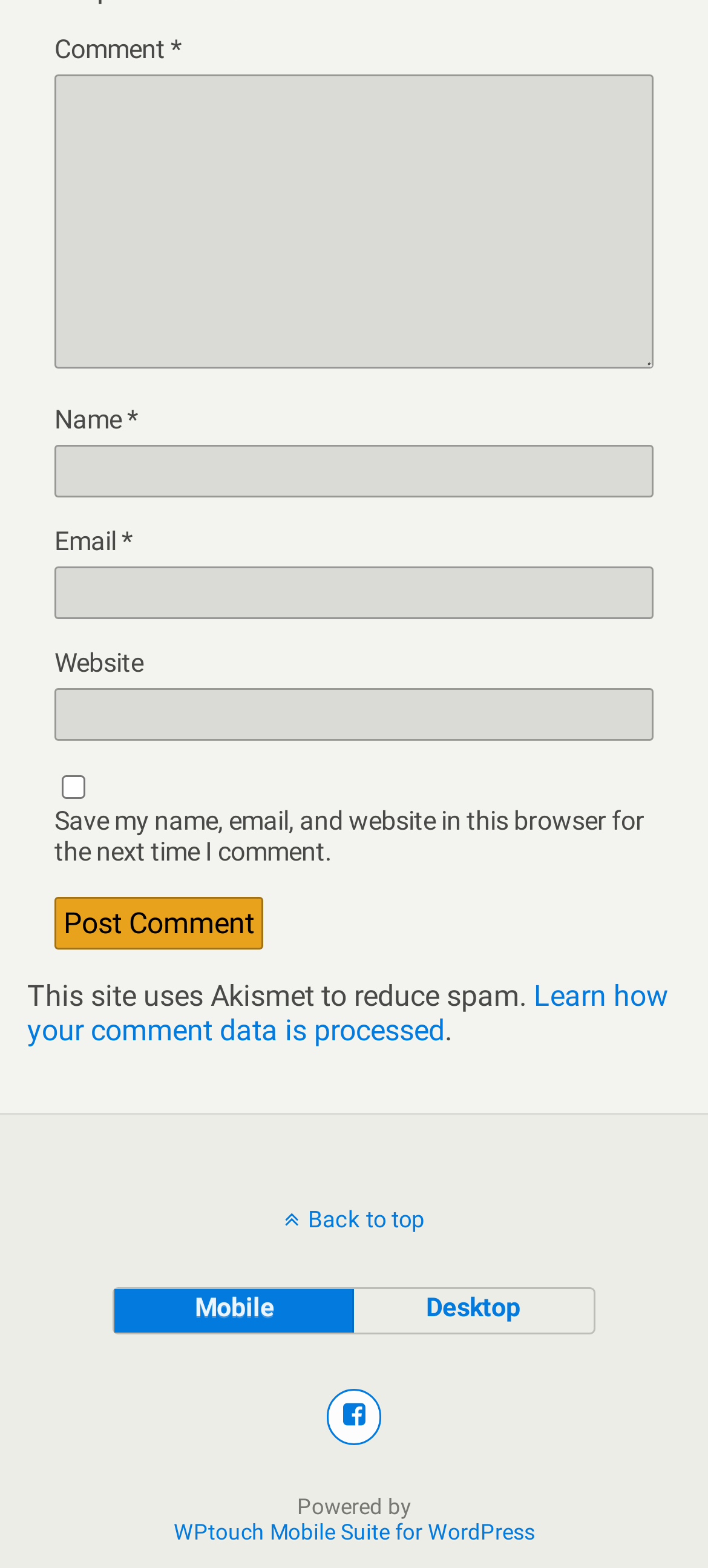Please specify the bounding box coordinates in the format (top-left x, top-left y, bottom-right x, bottom-right y), with values ranging from 0 to 1. Identify the bounding box for the UI component described as follows: title="Facebook"

[0.46, 0.886, 0.539, 0.922]